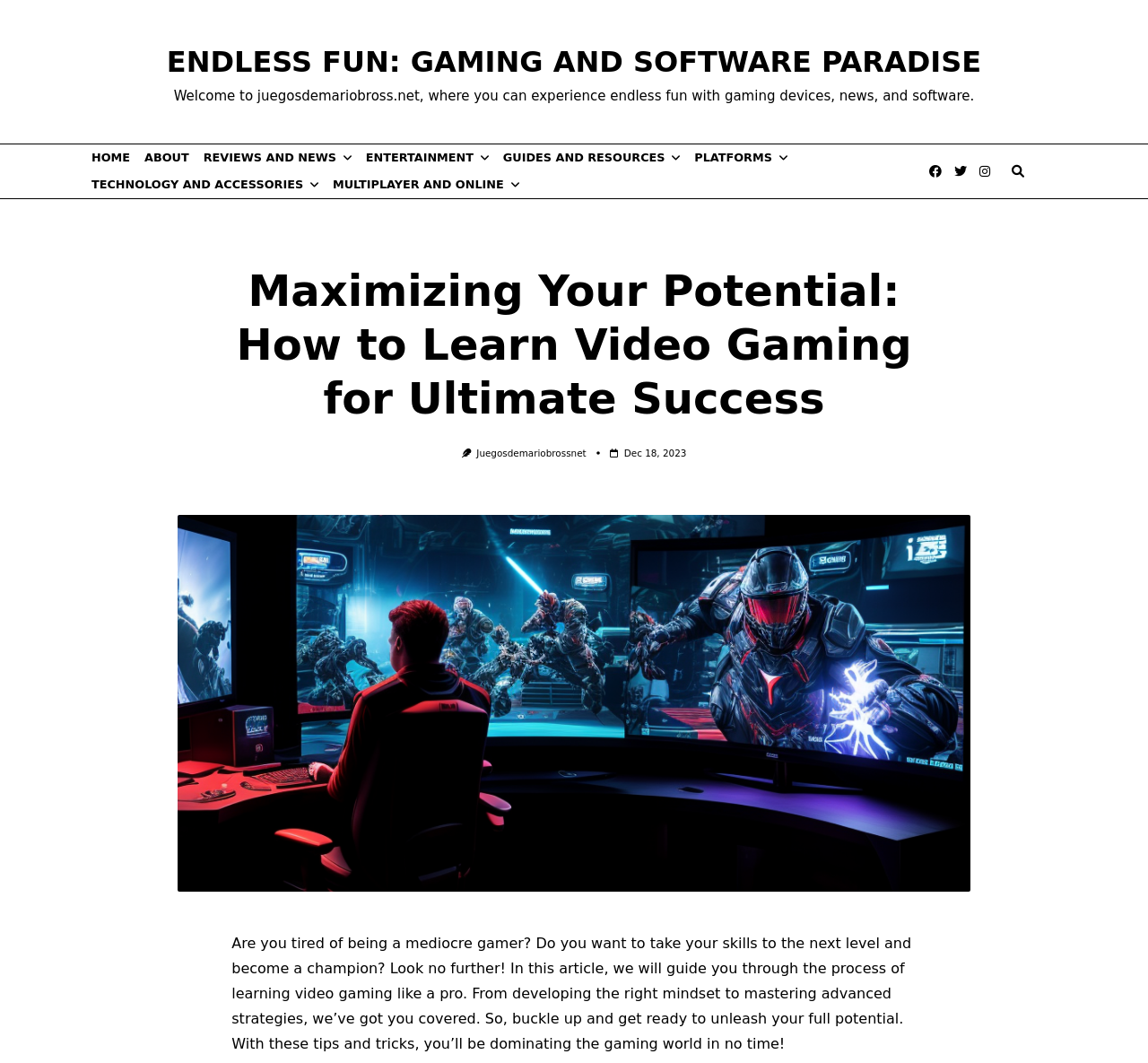Please identify the bounding box coordinates of the element's region that needs to be clicked to fulfill the following instruction: "Check the latest news and reviews". The bounding box coordinates should consist of four float numbers between 0 and 1, i.e., [left, top, right, bottom].

[0.171, 0.136, 0.312, 0.161]